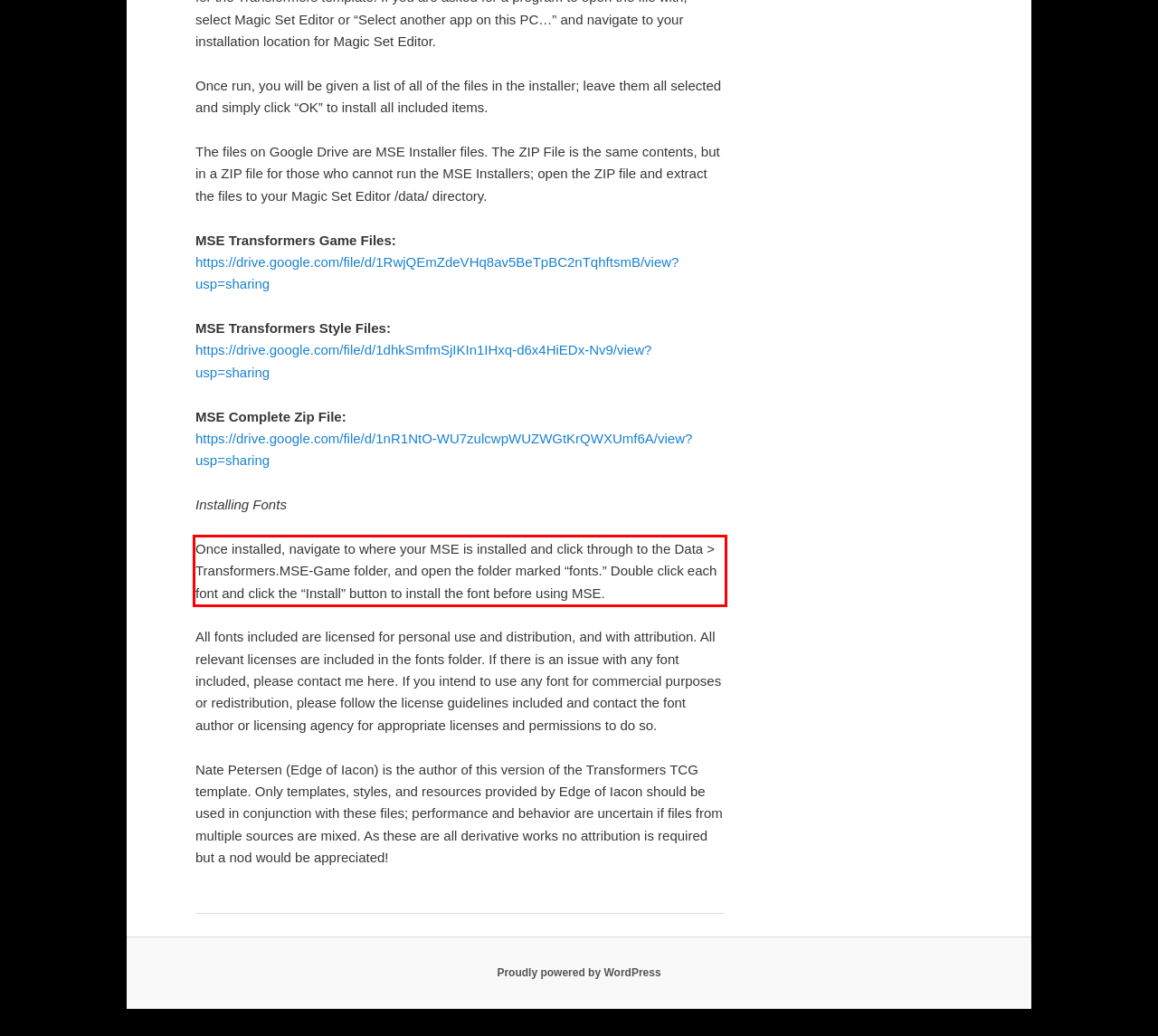You are provided with a webpage screenshot that includes a red rectangle bounding box. Extract the text content from within the bounding box using OCR.

Once installed, navigate to where your MSE is installed and click through to the Data > Transformers.MSE-Game folder, and open the folder marked “fonts.” Double click each font and click the “Install” button to install the font before using MSE.